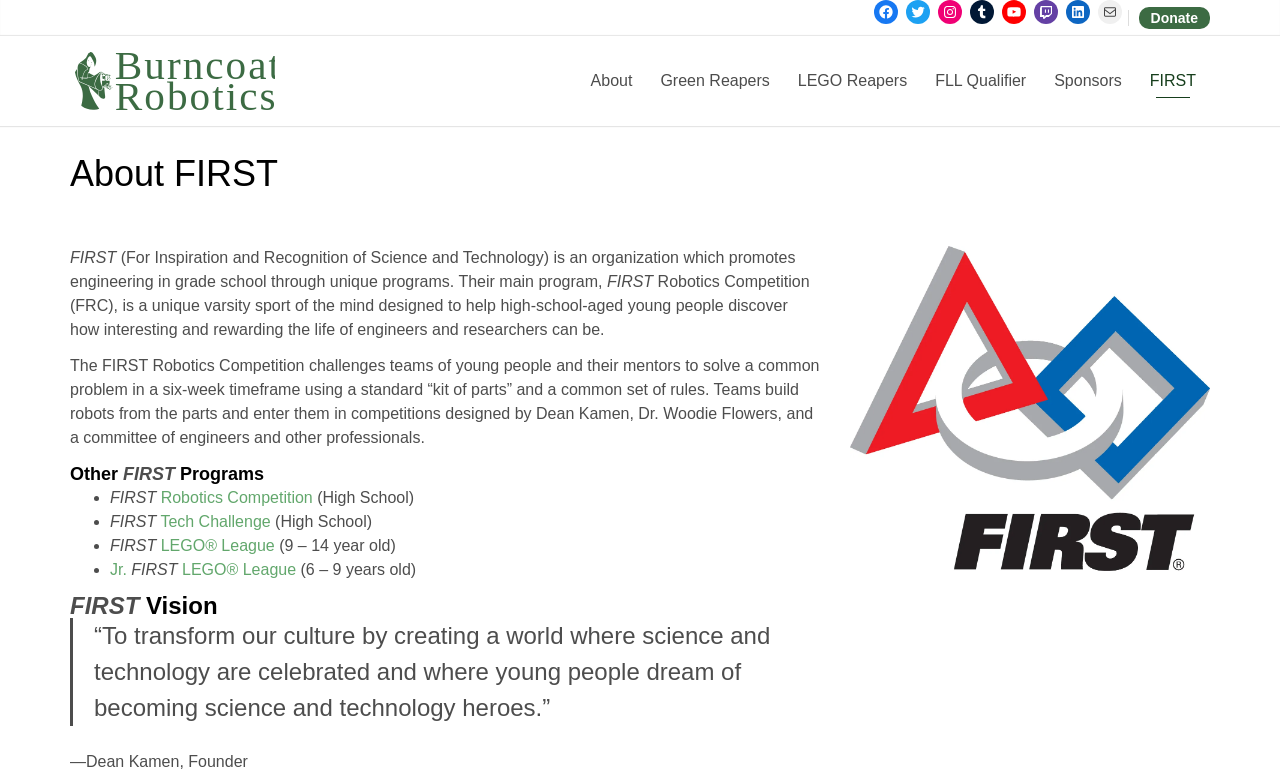Please identify the bounding box coordinates for the region that you need to click to follow this instruction: "Learn about FIRST Robotics Competition".

[0.086, 0.624, 0.244, 0.645]